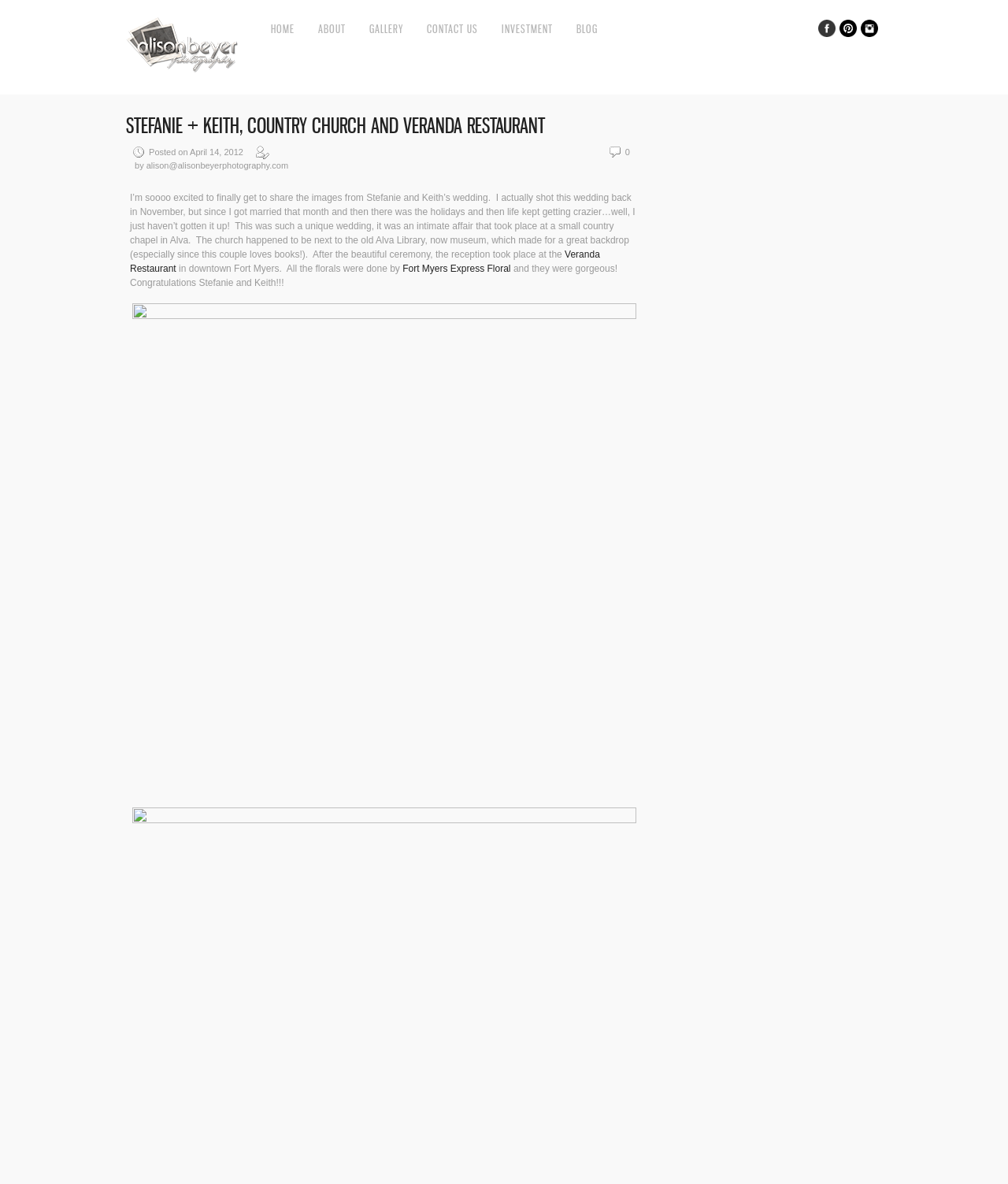Who did the florals for the wedding?
Please give a detailed answer to the question using the information shown in the image.

The florals for the wedding were done by Fort Myers Express Floral, which is mentioned in the text 'All the florals were done by Fort Myers Express Floral and they were gorgeous!'